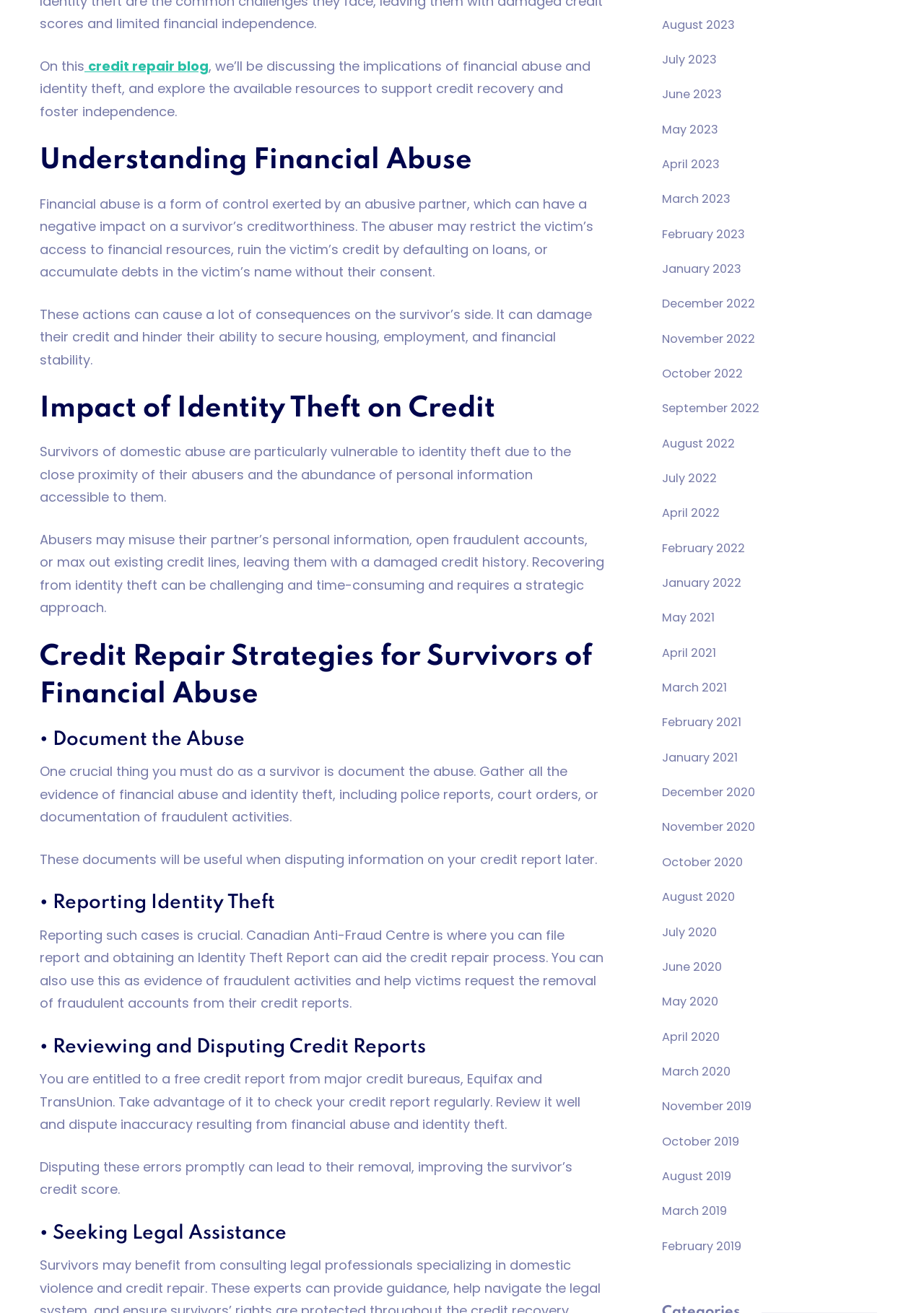Please locate the bounding box coordinates for the element that should be clicked to achieve the following instruction: "report identity theft". Ensure the coordinates are given as four float numbers between 0 and 1, i.e., [left, top, right, bottom].

[0.043, 0.678, 0.654, 0.698]